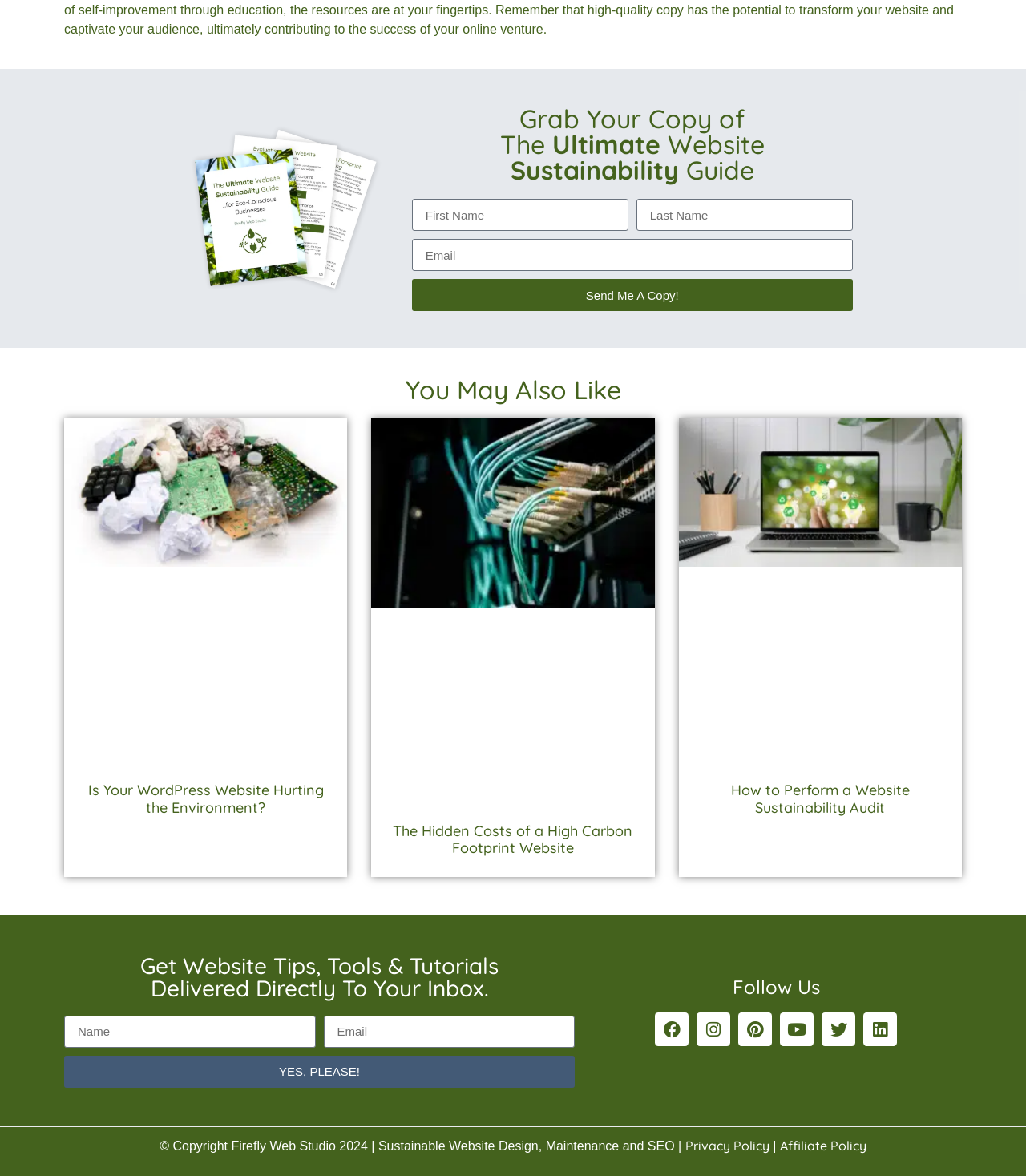Please locate the bounding box coordinates of the region I need to click to follow this instruction: "Enter your first name".

[0.401, 0.169, 0.612, 0.196]